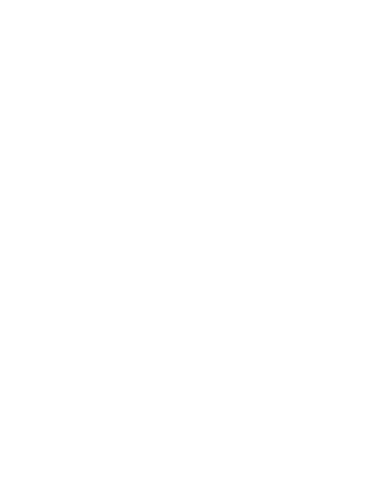What materials are used to make the pendant?
Based on the visual information, provide a detailed and comprehensive answer.

According to the caption, the pendant is made from high-quality materials, specifically 925 sterling silver or gold, along with natural pearls, ensuring a graceful and sustainable design.